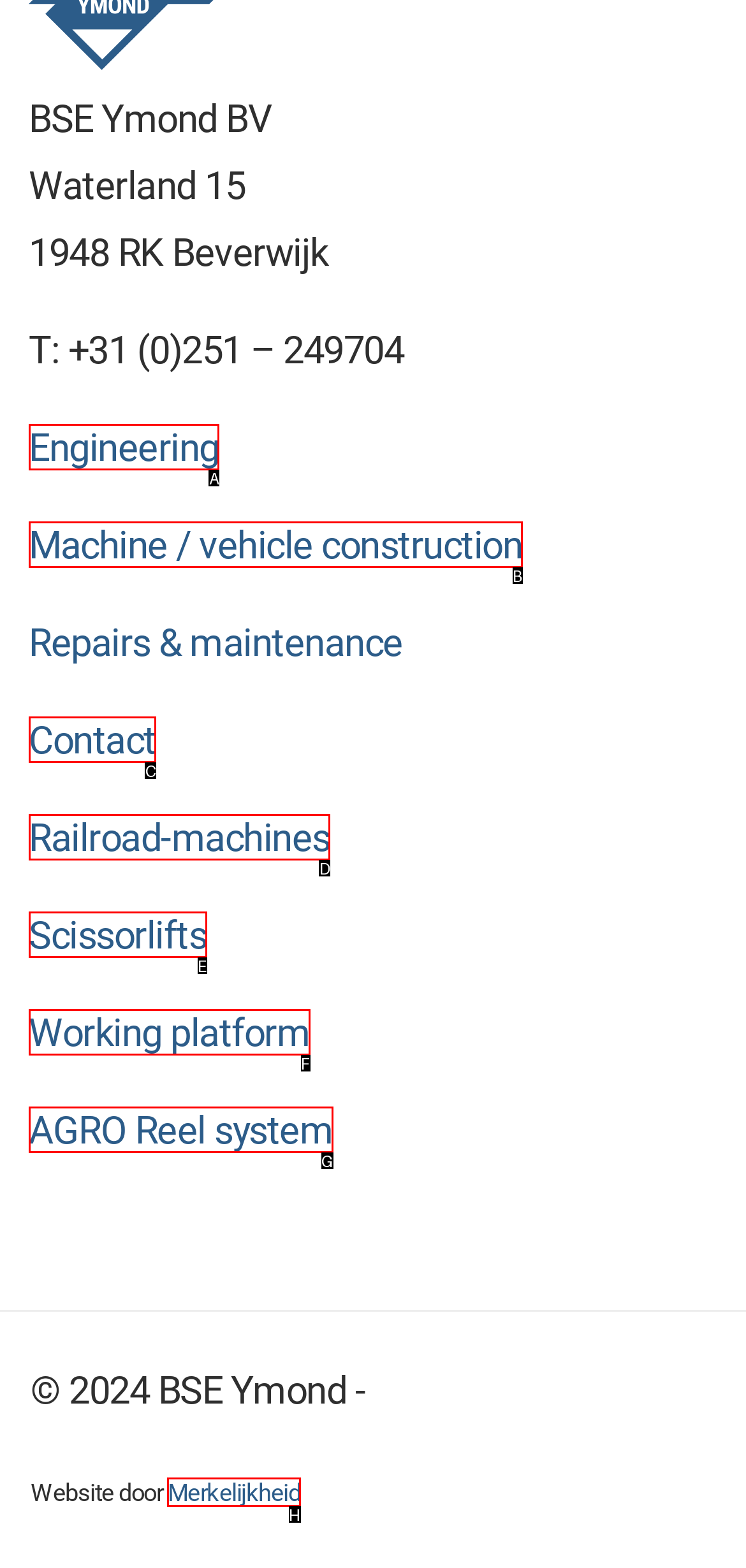Given the description: AGRO Reel system, identify the matching option. Answer with the corresponding letter.

G